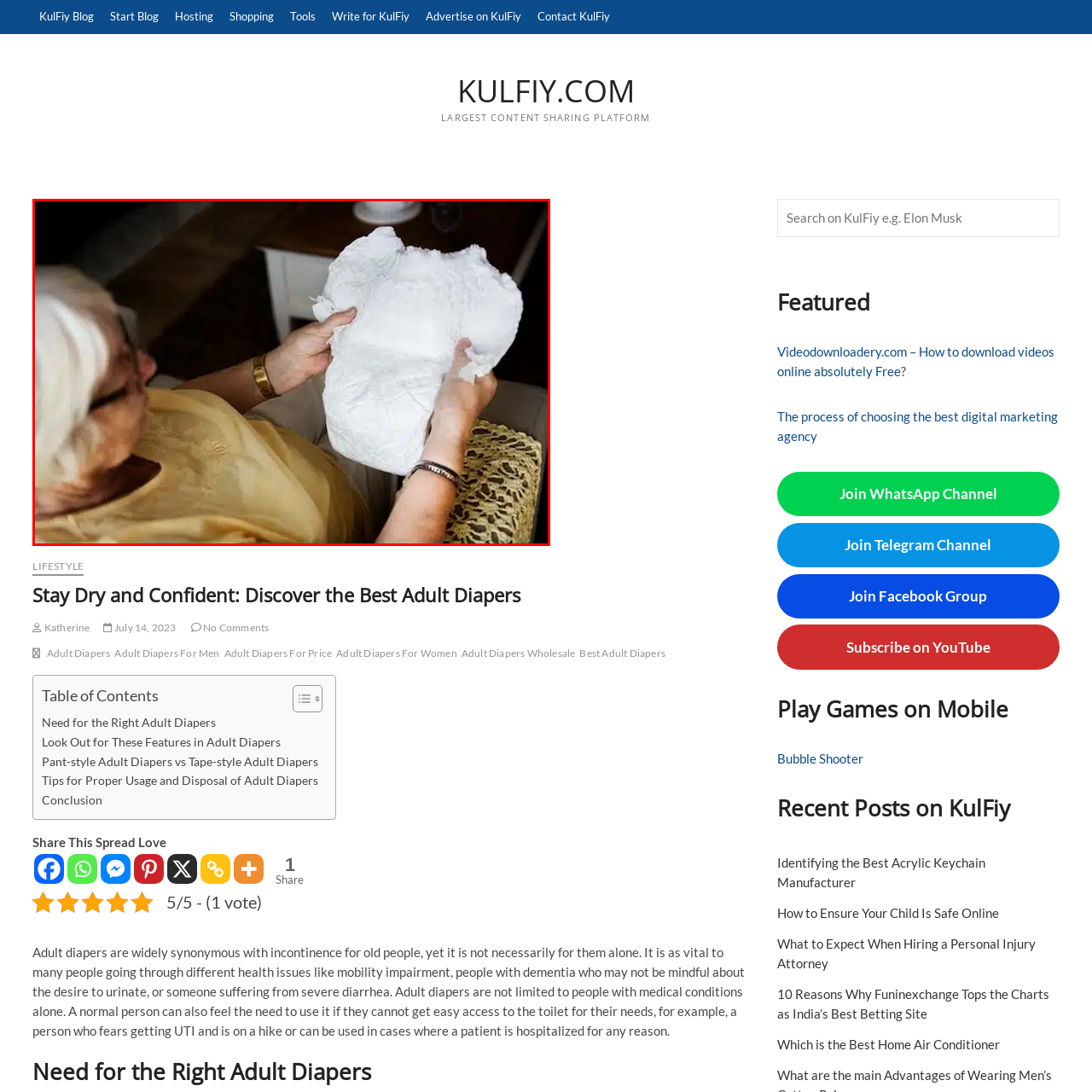What is on the nearby side table?
Look at the section marked by the red bounding box and provide a single word or phrase as your answer.

A cup